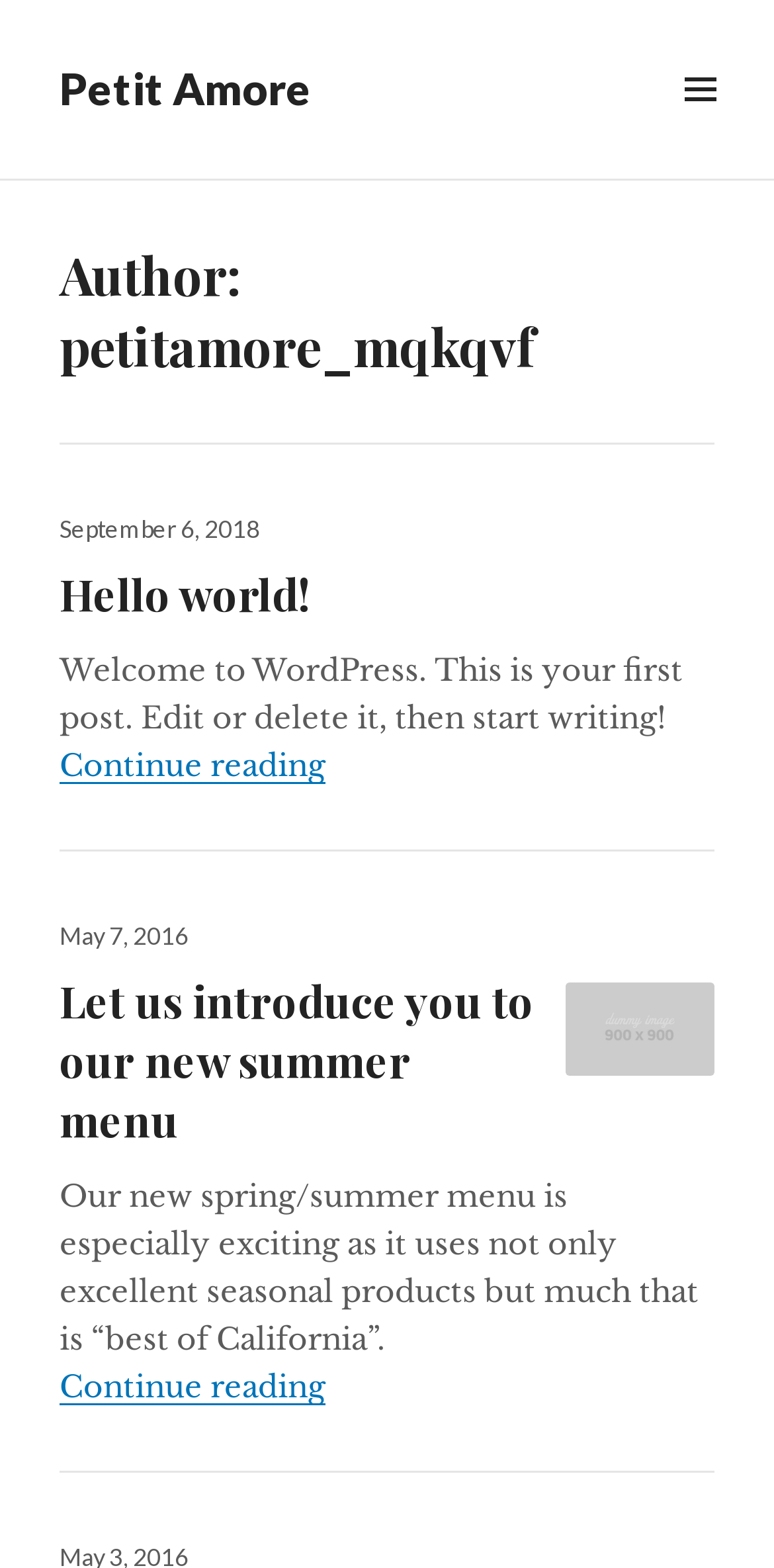Could you provide the bounding box coordinates for the portion of the screen to click to complete this instruction: "Expand the 'WIDGETS' button"?

[0.841, 0.027, 0.964, 0.087]